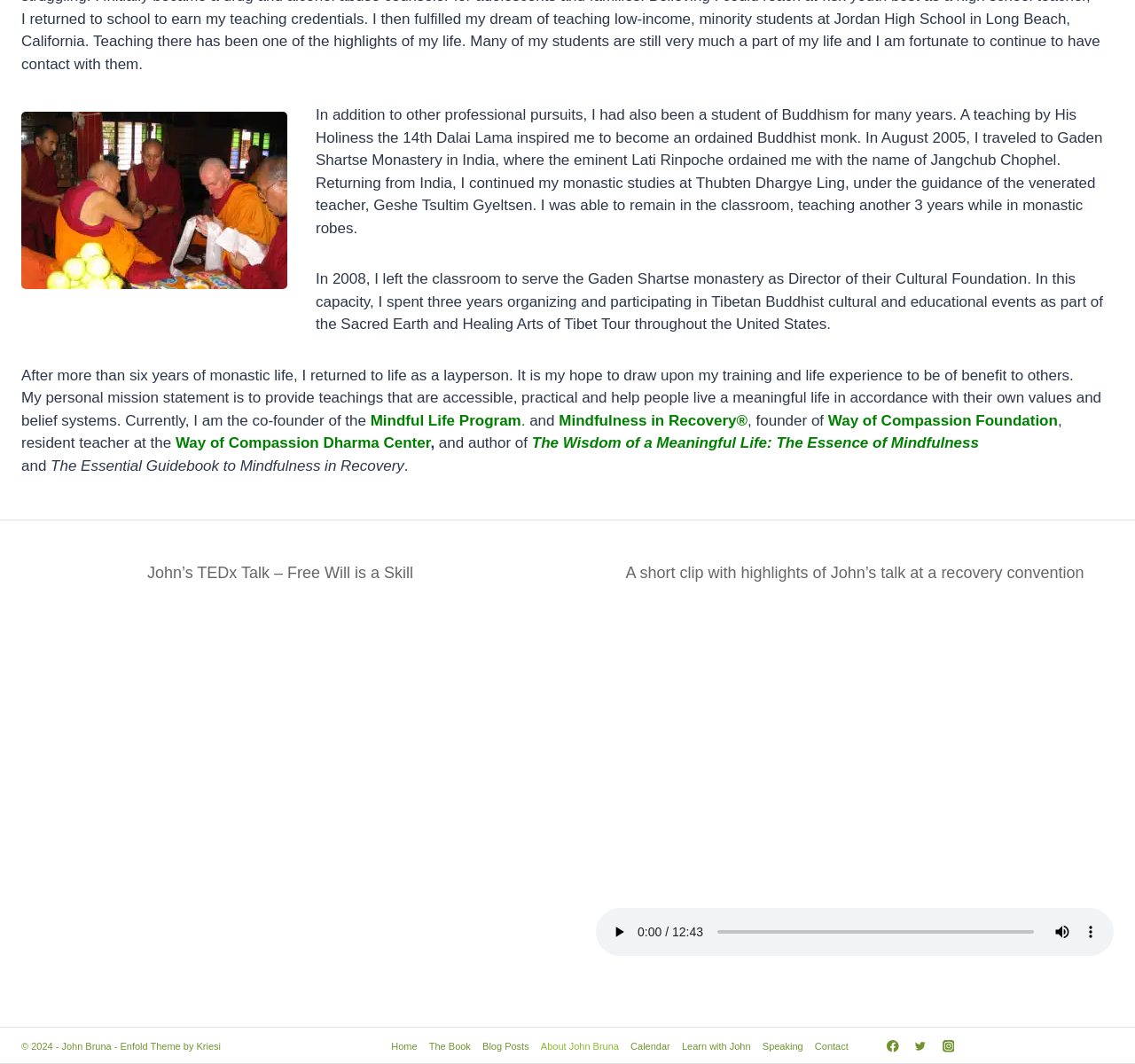Find and specify the bounding box coordinates that correspond to the clickable region for the instruction: "Read this story in English".

None